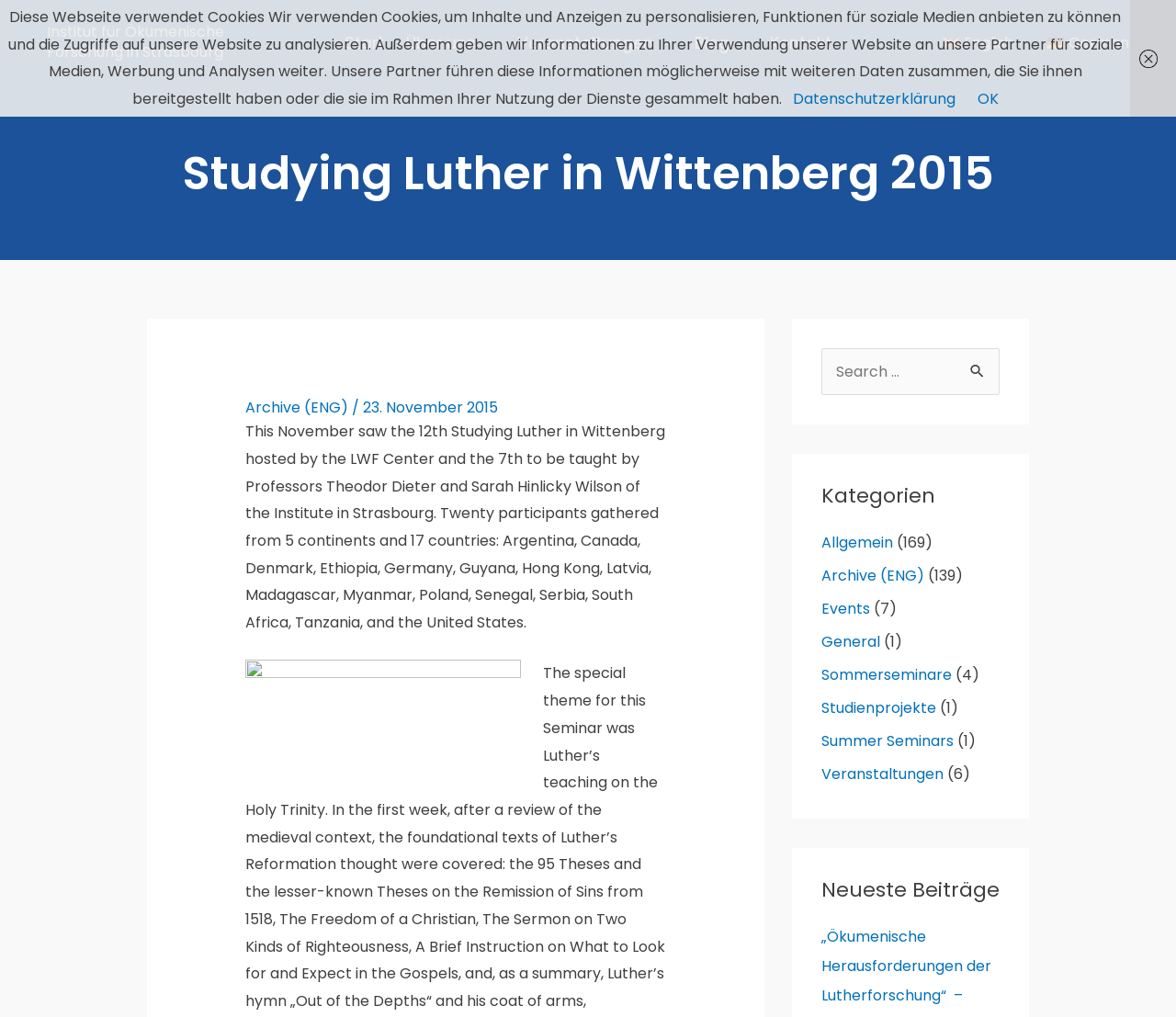How many continents did the participants come from?
Please interpret the details in the image and answer the question thoroughly.

The answer can be found in the paragraph below the main heading, which states 'Twenty participants gathered from 5 continents and 17 countries...'. This indicates that the participants came from 5 continents.